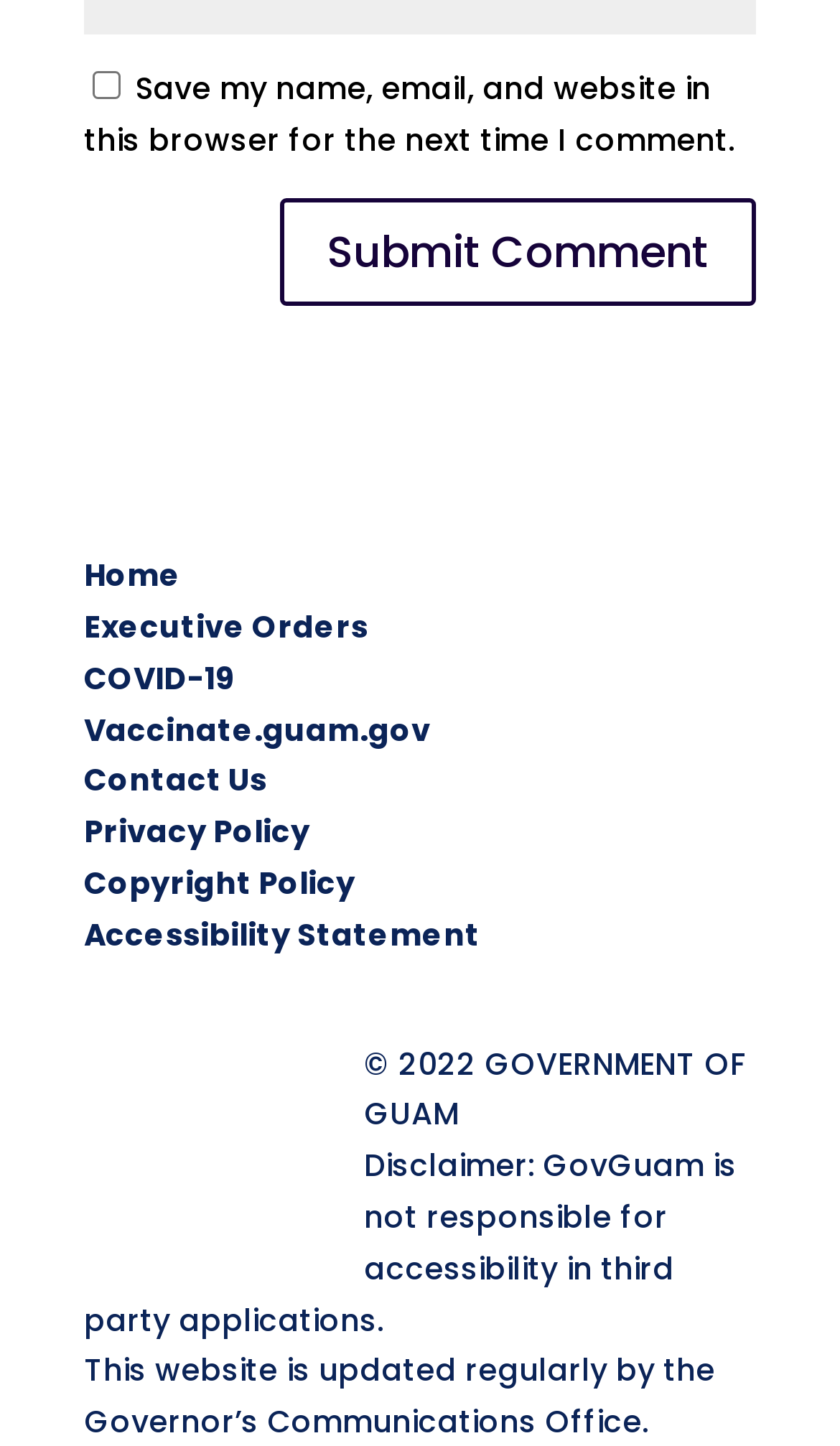Determine the bounding box coordinates of the region to click in order to accomplish the following instruction: "Submit a comment". Provide the coordinates as four float numbers between 0 and 1, specifically [left, top, right, bottom].

[0.333, 0.137, 0.9, 0.211]